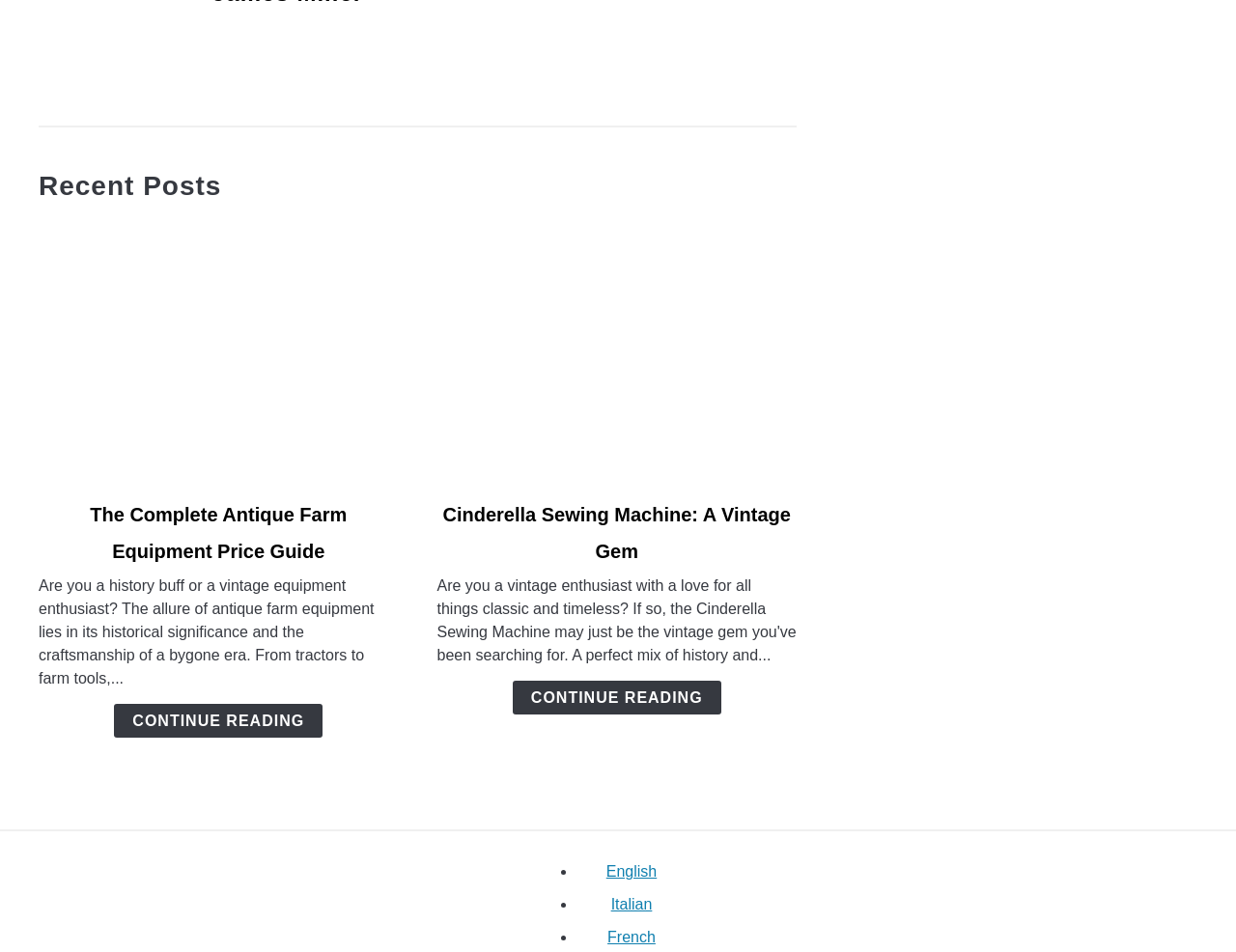Use the details in the image to answer the question thoroughly: 
What languages are available for the webpage?

The webpage contains link elements with text 'en_US English', 'it_IT Italian', and 'fr_FR French', which suggests that the webpage is available in these three languages.